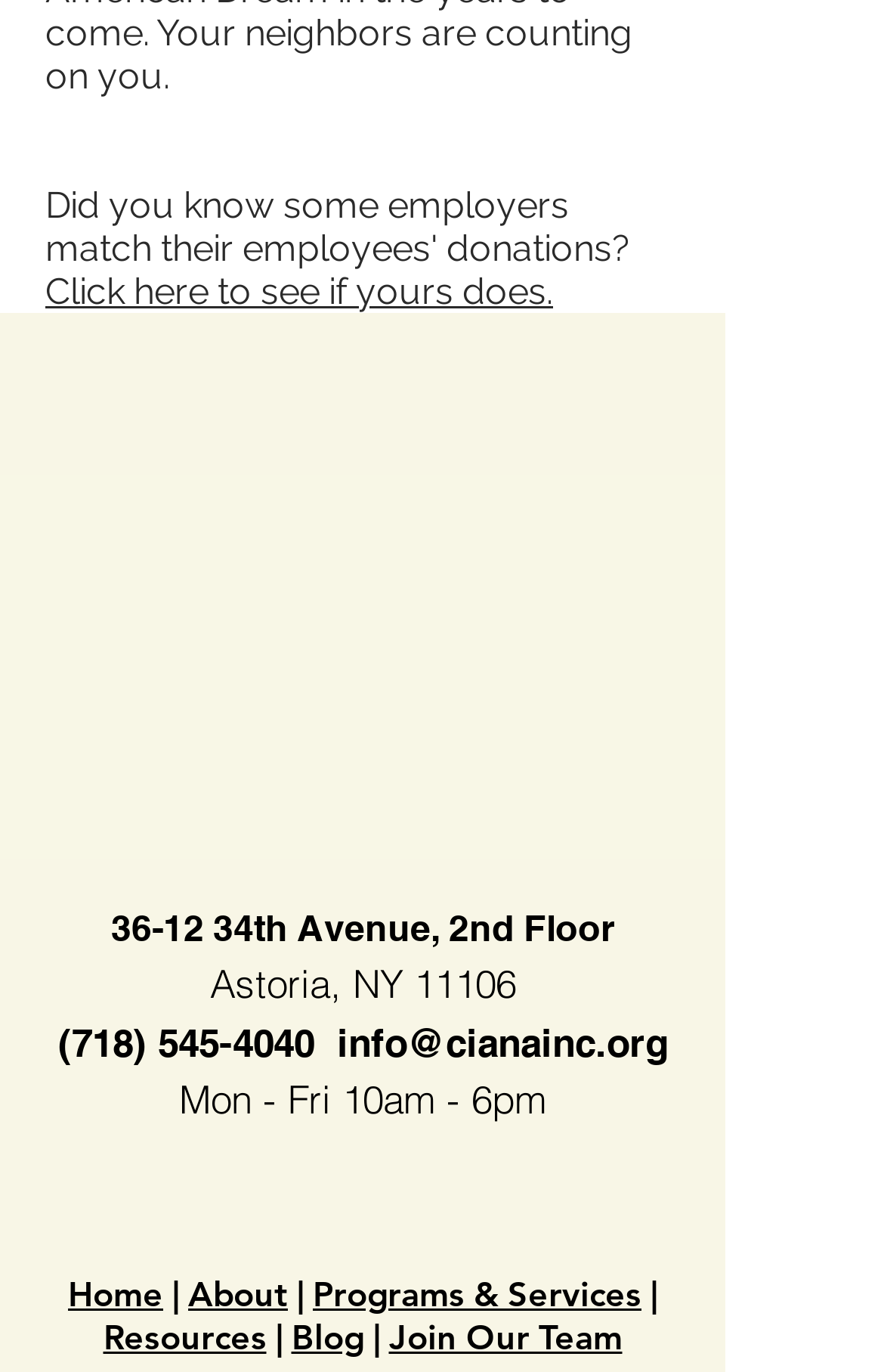Provide the bounding box coordinates of the HTML element described by the text: "Join Our Team".

[0.44, 0.959, 0.704, 0.991]